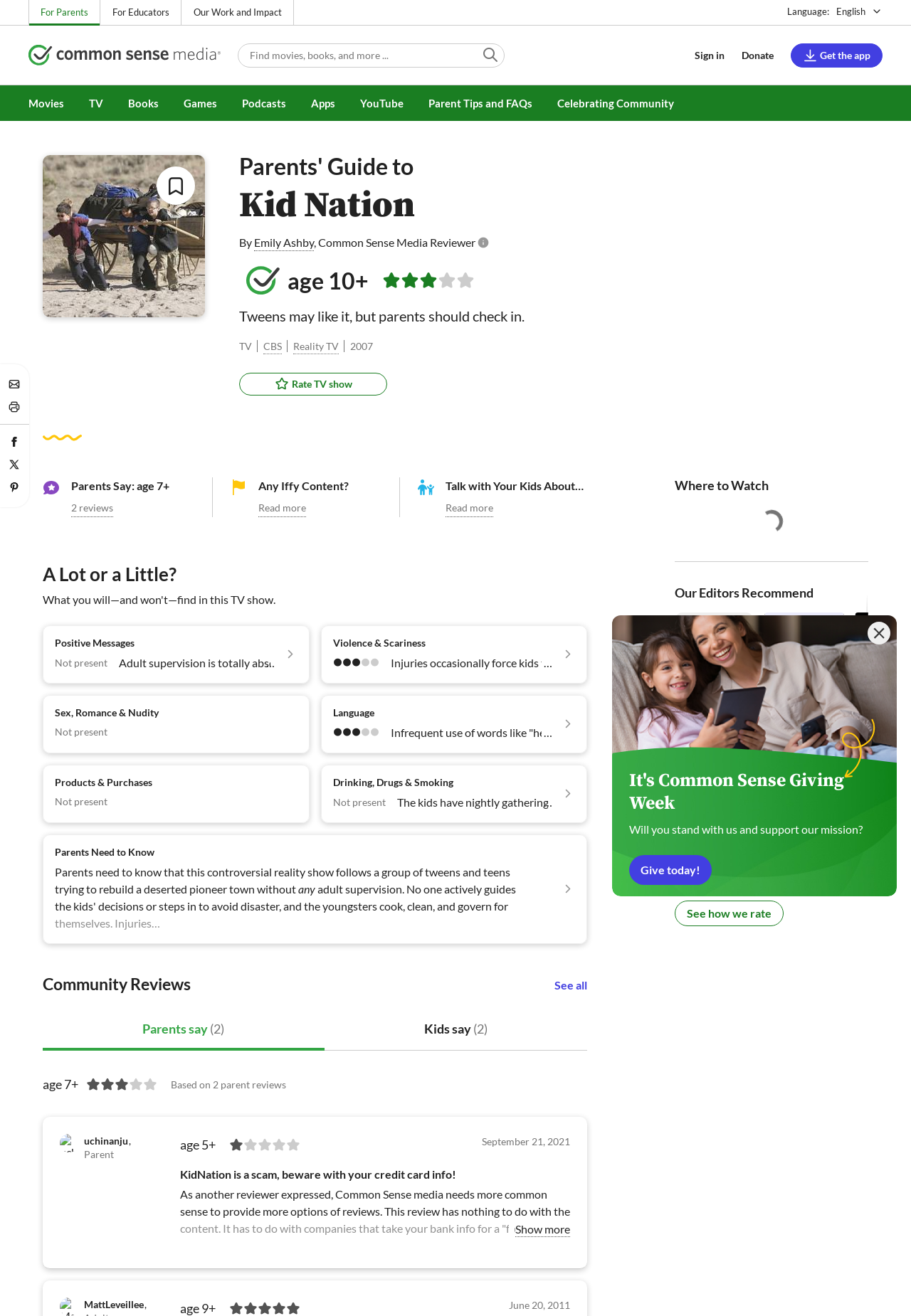Identify the bounding box coordinates of the element to click to follow this instruction: 'Get the app'. Ensure the coordinates are four float values between 0 and 1, provided as [left, top, right, bottom].

[0.868, 0.033, 0.969, 0.051]